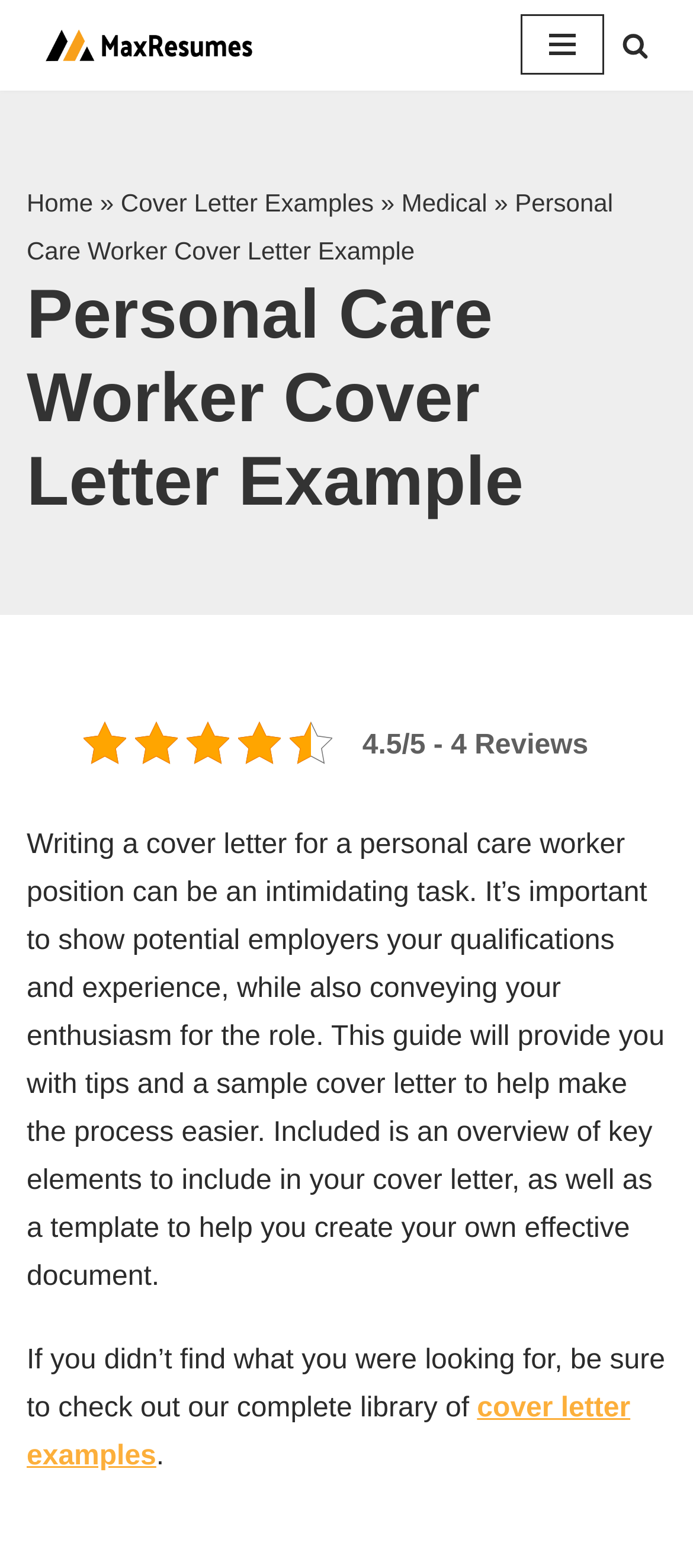Locate the bounding box coordinates of the element that needs to be clicked to carry out the instruction: "Search for something". The coordinates should be given as four float numbers ranging from 0 to 1, i.e., [left, top, right, bottom].

[0.897, 0.02, 0.936, 0.037]